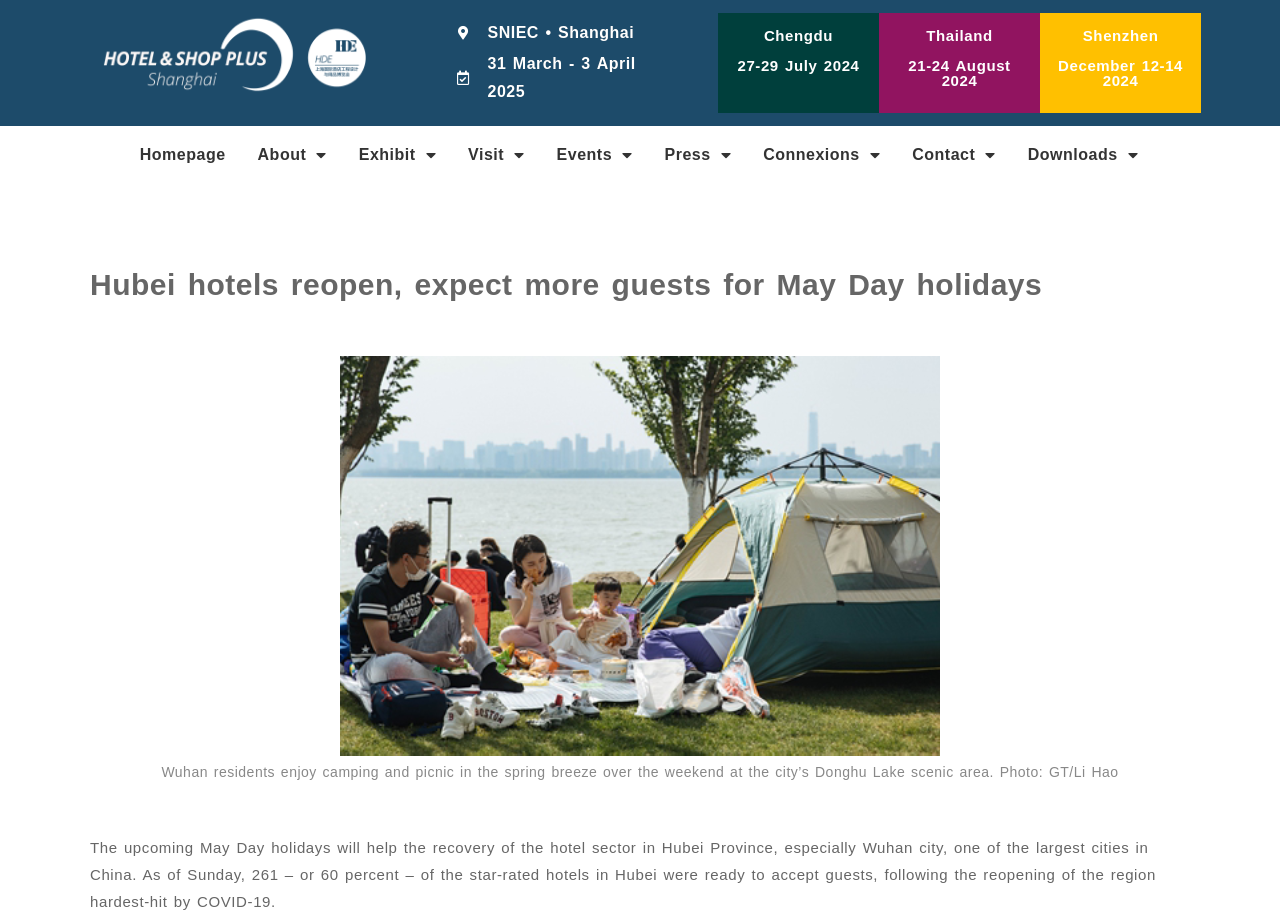Predict the bounding box coordinates of the area that should be clicked to accomplish the following instruction: "Check Events". The bounding box coordinates should consist of four float numbers between 0 and 1, i.e., [left, top, right, bottom].

[0.422, 0.138, 0.507, 0.201]